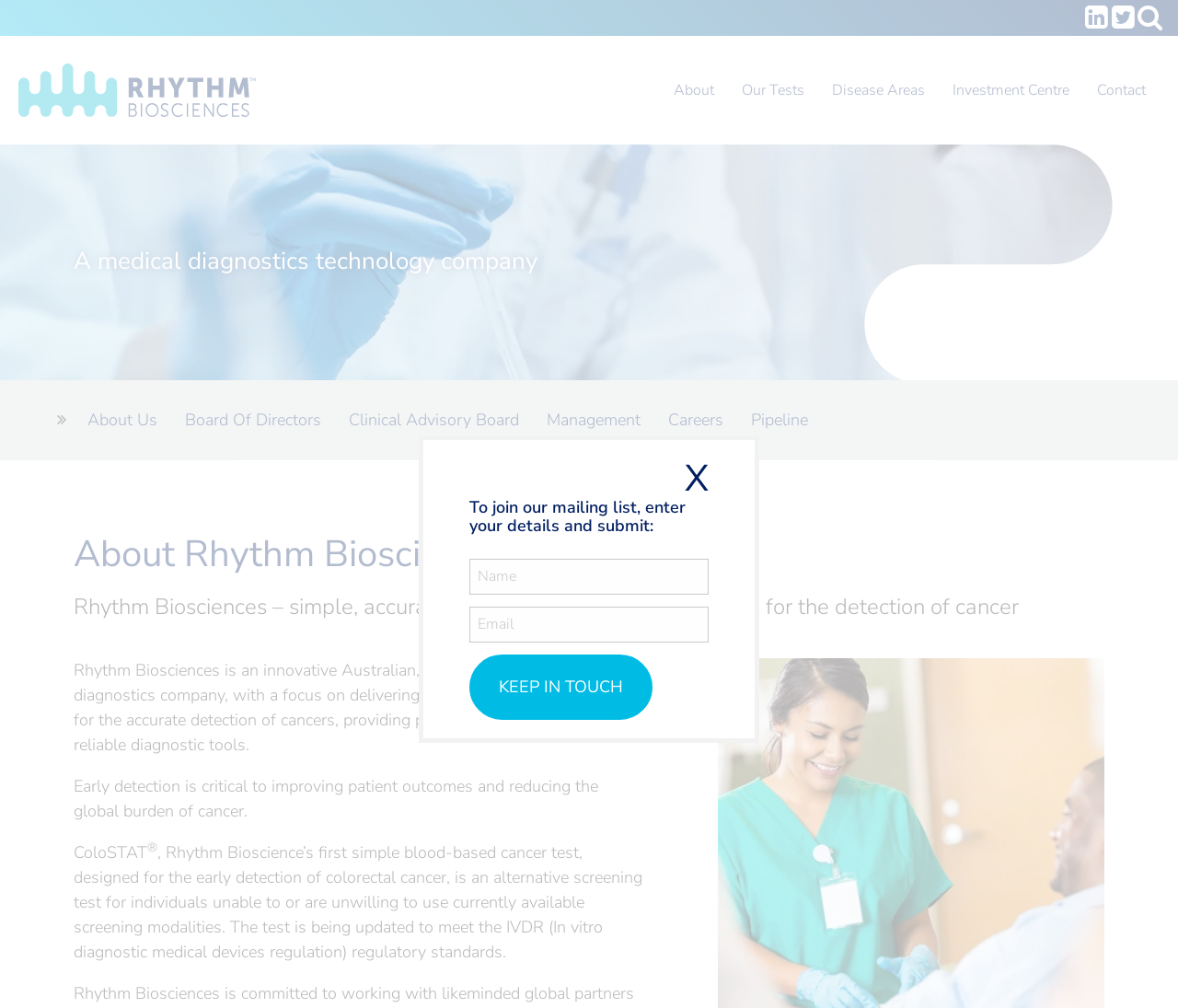Using the elements shown in the image, answer the question comprehensively: What is the name of the company's first simple blood-based cancer test?

The company's first simple blood-based cancer test is ColoSTAT, which is designed for the early detection of colorectal cancer, as mentioned in the paragraph 'ColoSTAT, Rhythm Bioscience’s first simple blood-based cancer test, designed for the early detection of colorectal cancer...'.